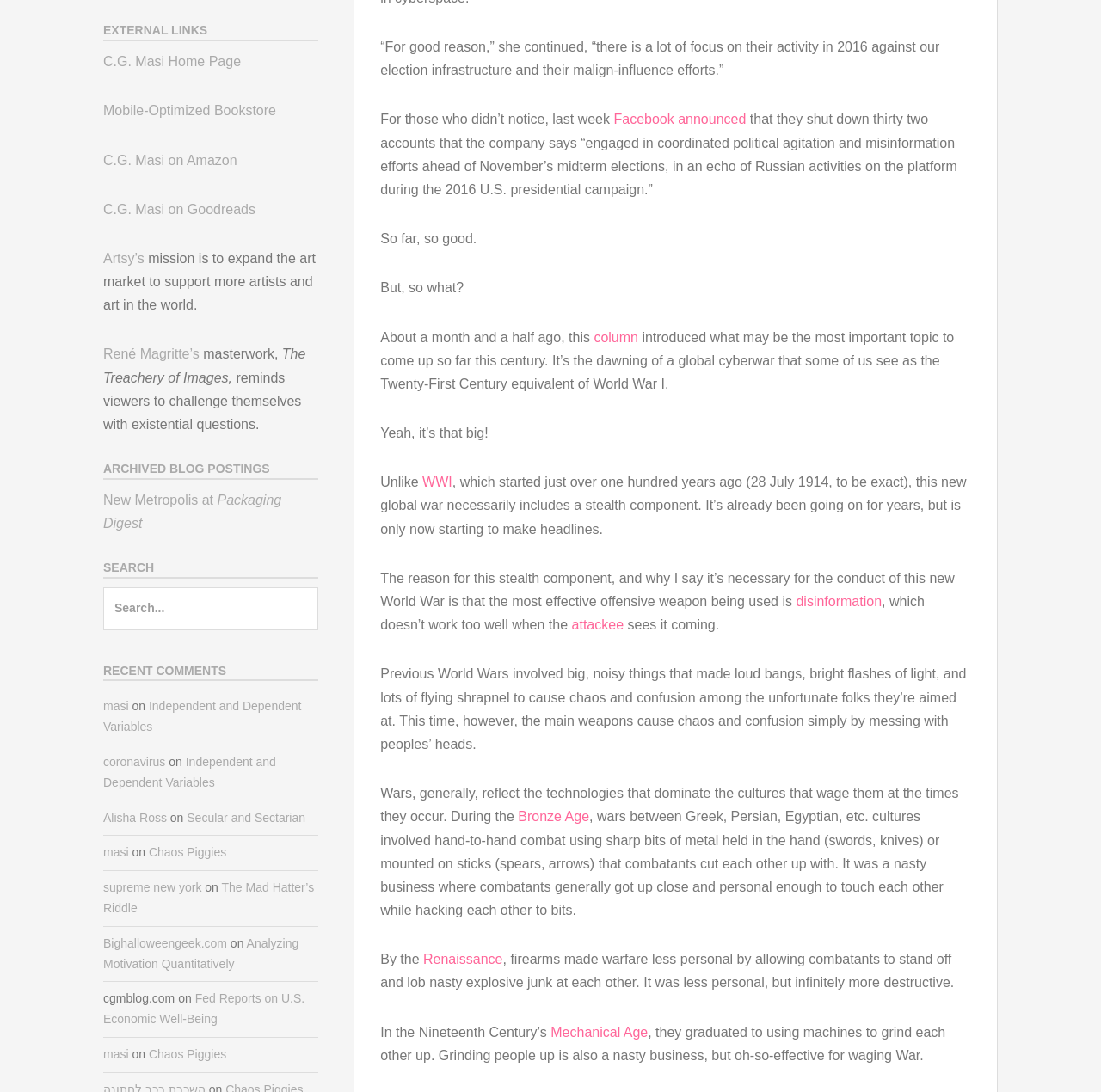Find the bounding box coordinates of the clickable region needed to perform the following instruction: "visit the Facebook page". The coordinates should be provided as four float numbers between 0 and 1, i.e., [left, top, right, bottom].

None